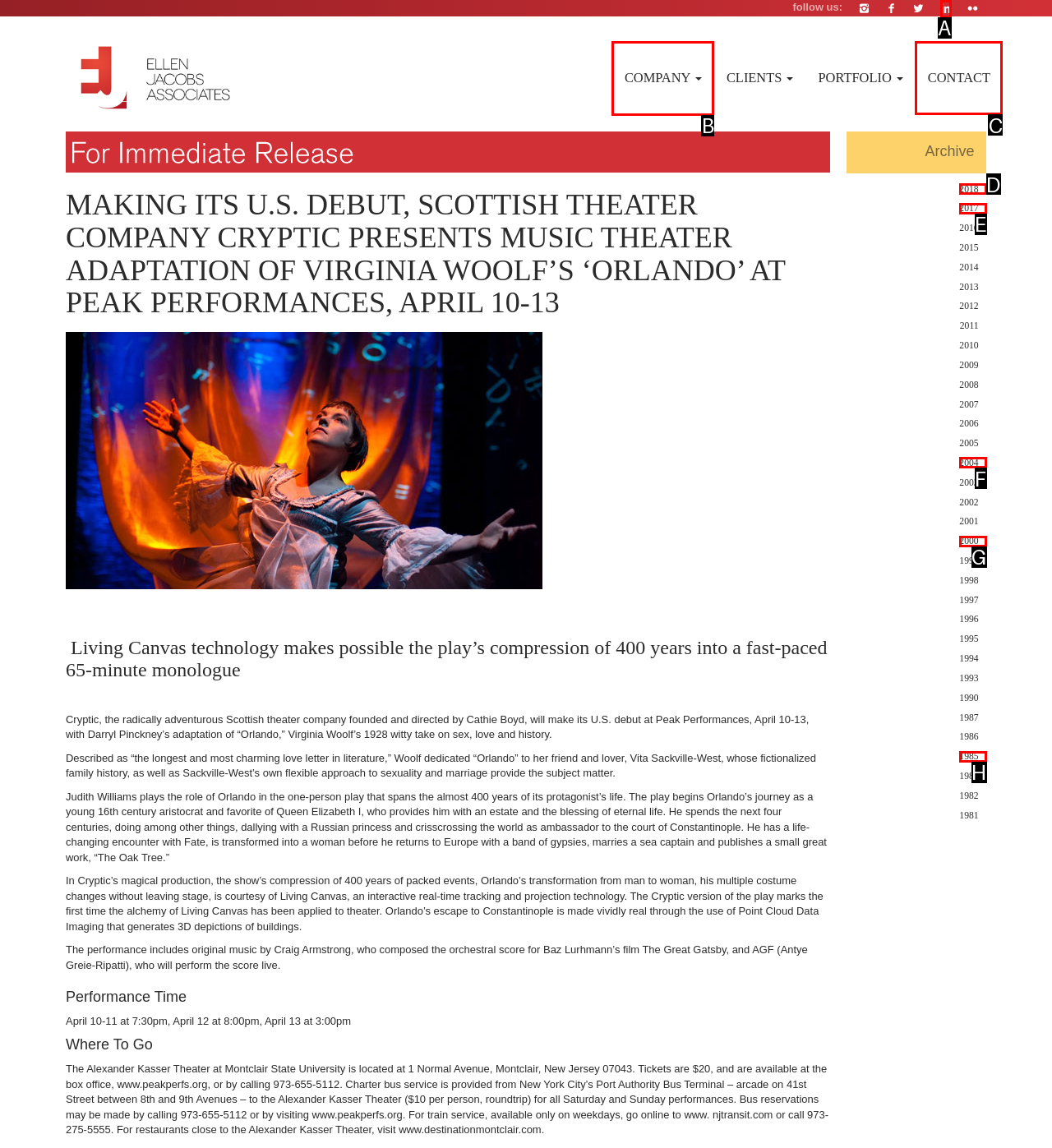Decide which HTML element to click to complete the task: contact us Provide the letter of the appropriate option.

C